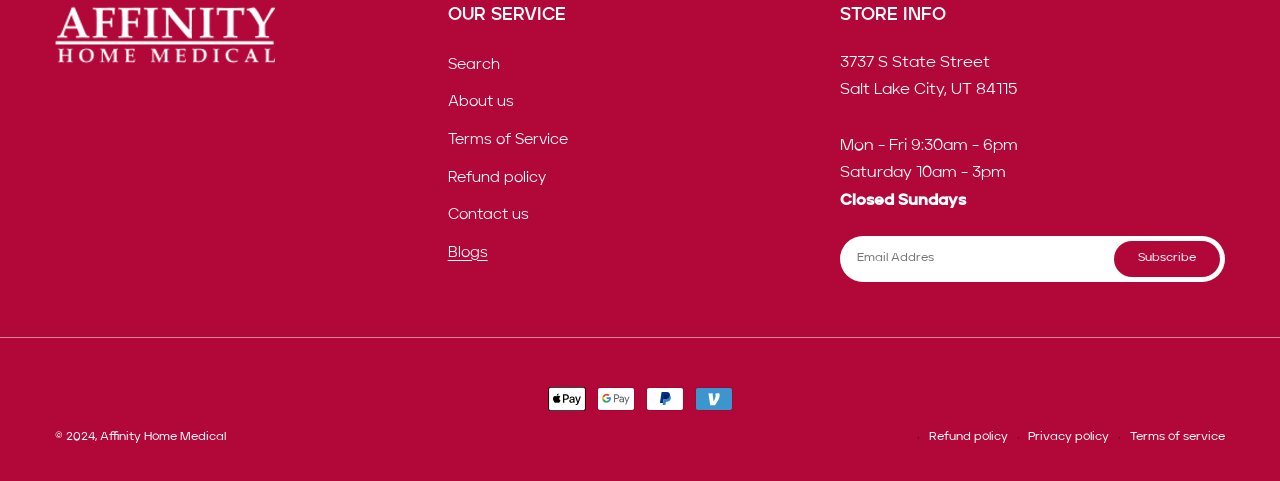Find the bounding box coordinates of the element's region that should be clicked in order to follow the given instruction: "Contact us". The coordinates should consist of four float numbers between 0 and 1, i.e., [left, top, right, bottom].

[0.35, 0.409, 0.413, 0.487]